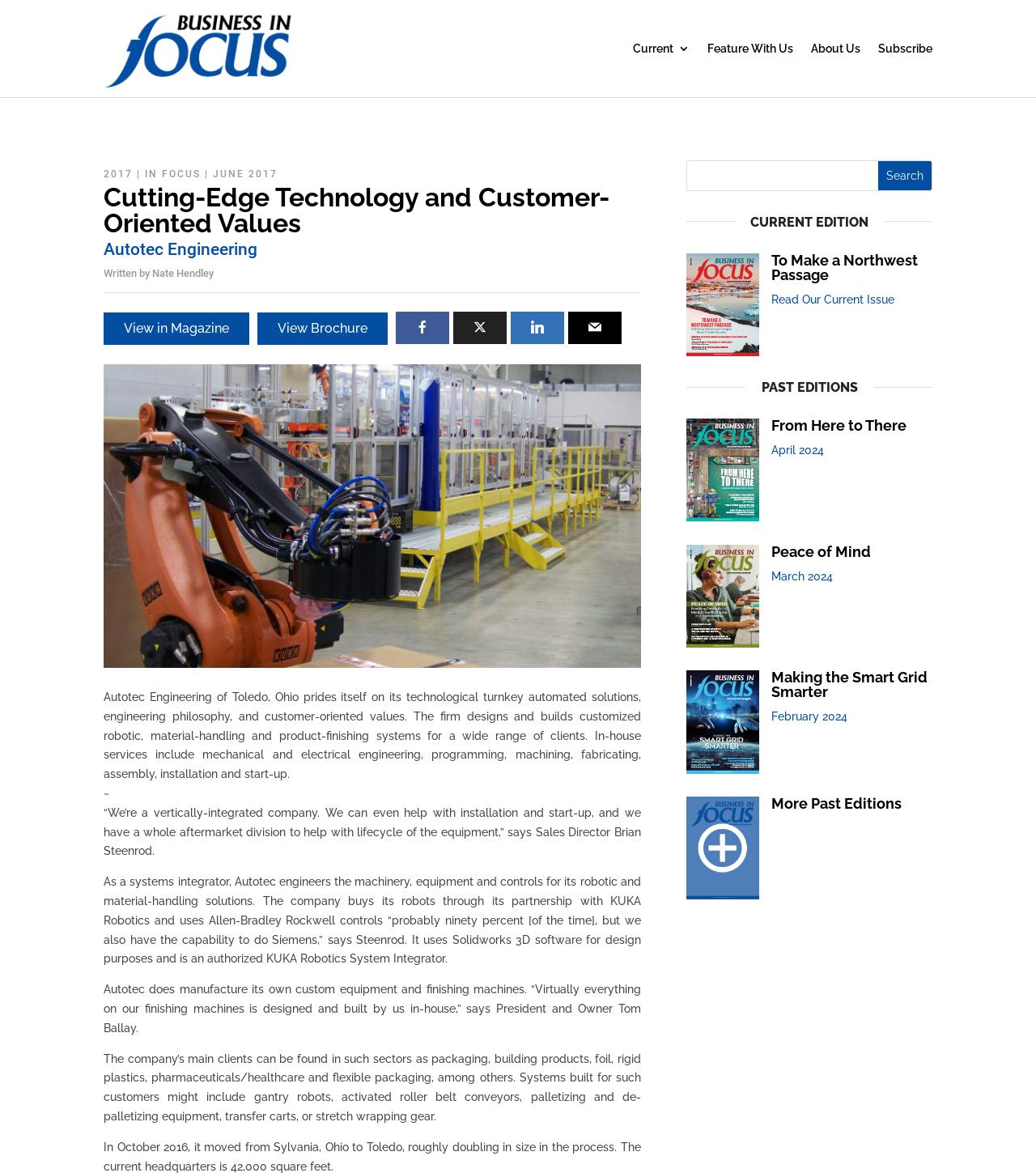Locate the coordinates of the bounding box for the clickable region that fulfills this instruction: "Chat with us".

None